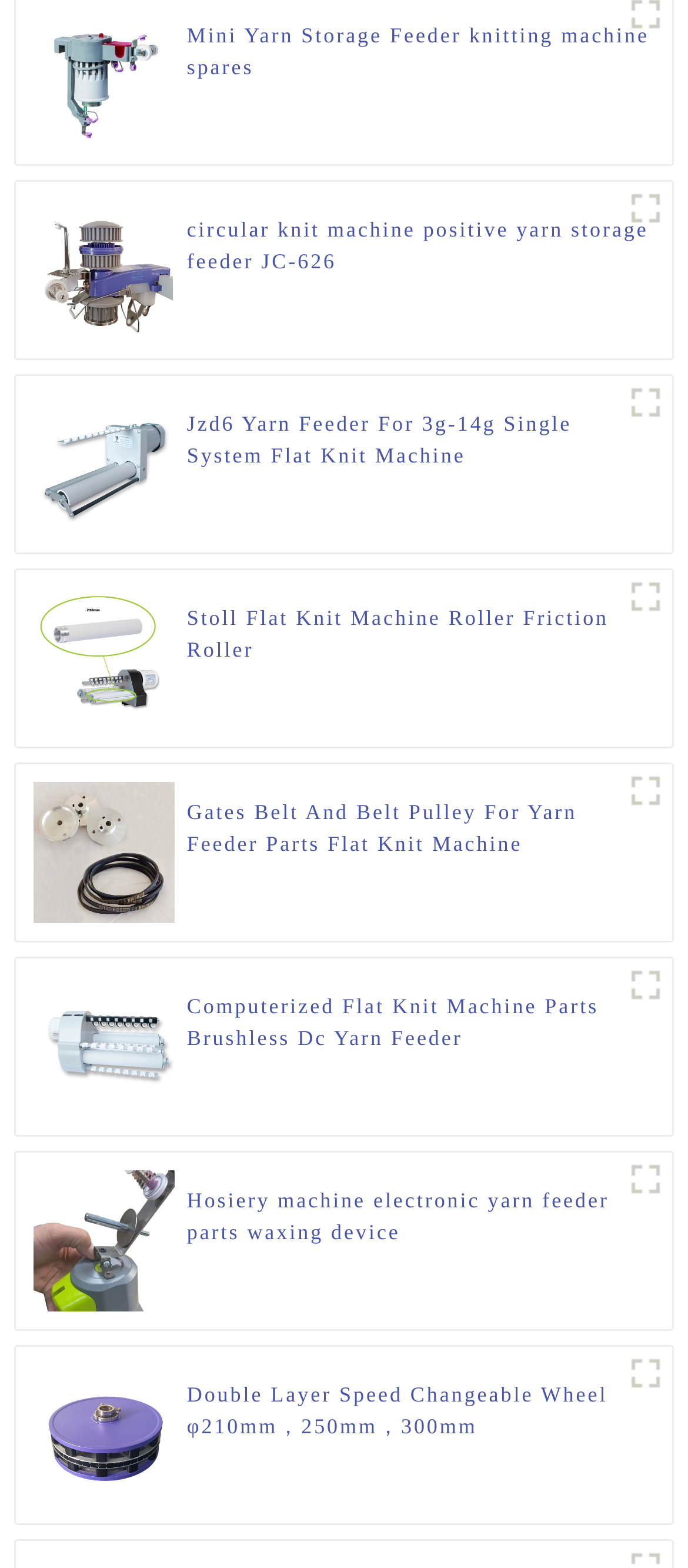Determine the bounding box coordinates of the area to click in order to meet this instruction: "View Mini Yarn Storage Feeder knitting machine spares".

[0.272, 0.012, 0.952, 0.052]